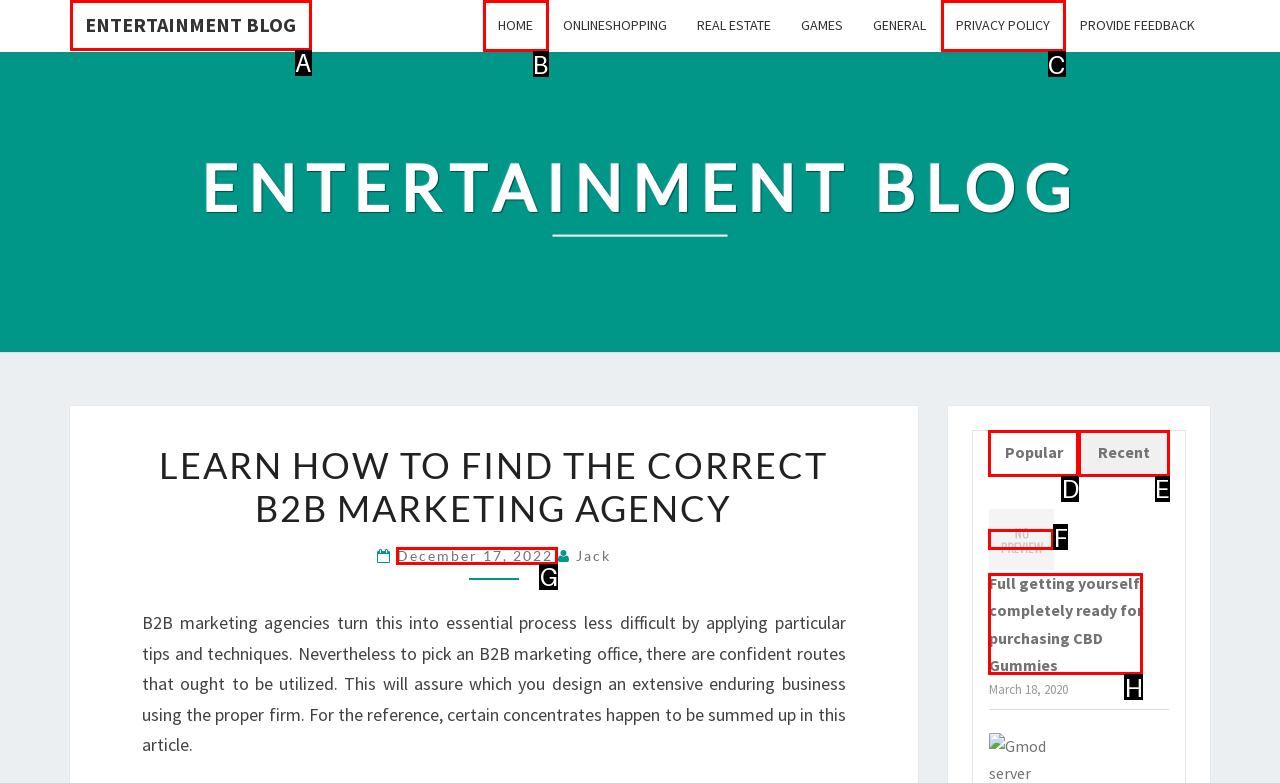Given the description: December 17, 2022, determine the corresponding lettered UI element.
Answer with the letter of the selected option.

G